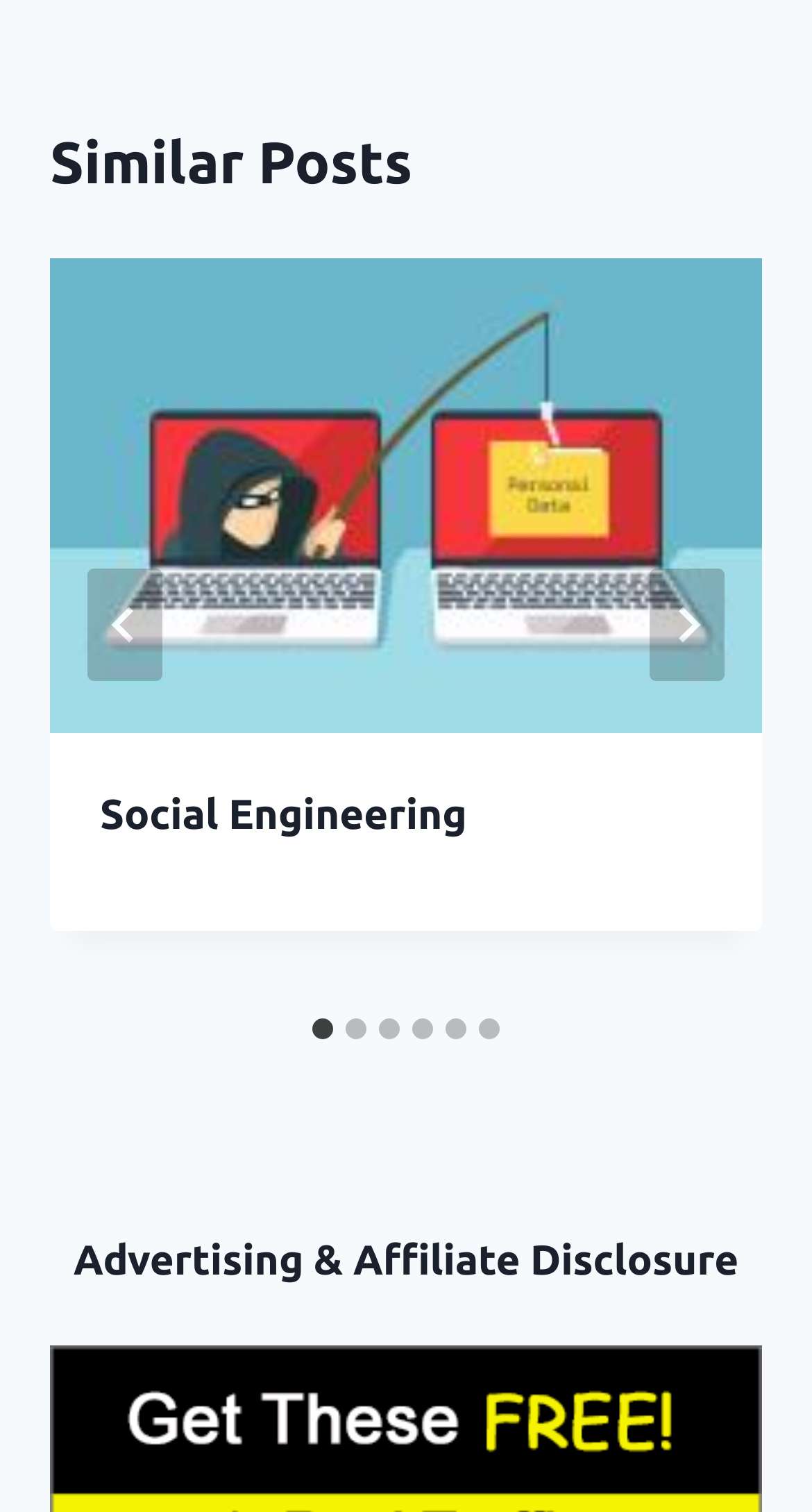Please mark the clickable region by giving the bounding box coordinates needed to complete this instruction: "Select slide 2".

[0.426, 0.673, 0.451, 0.687]